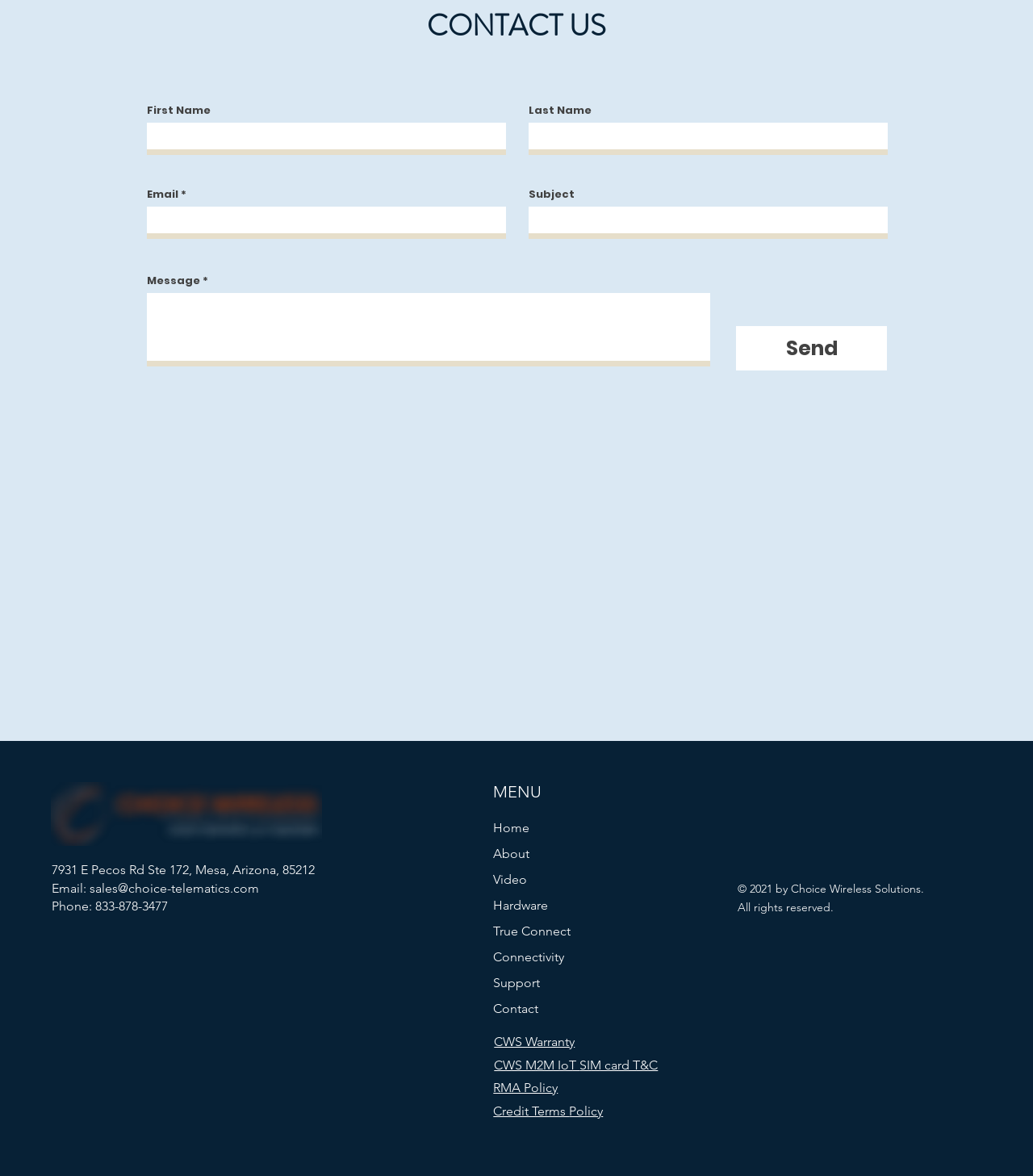Please identify the bounding box coordinates of the element's region that I should click in order to complete the following instruction: "Enter email". The bounding box coordinates consist of four float numbers between 0 and 1, i.e., [left, top, right, bottom].

[0.142, 0.176, 0.49, 0.203]